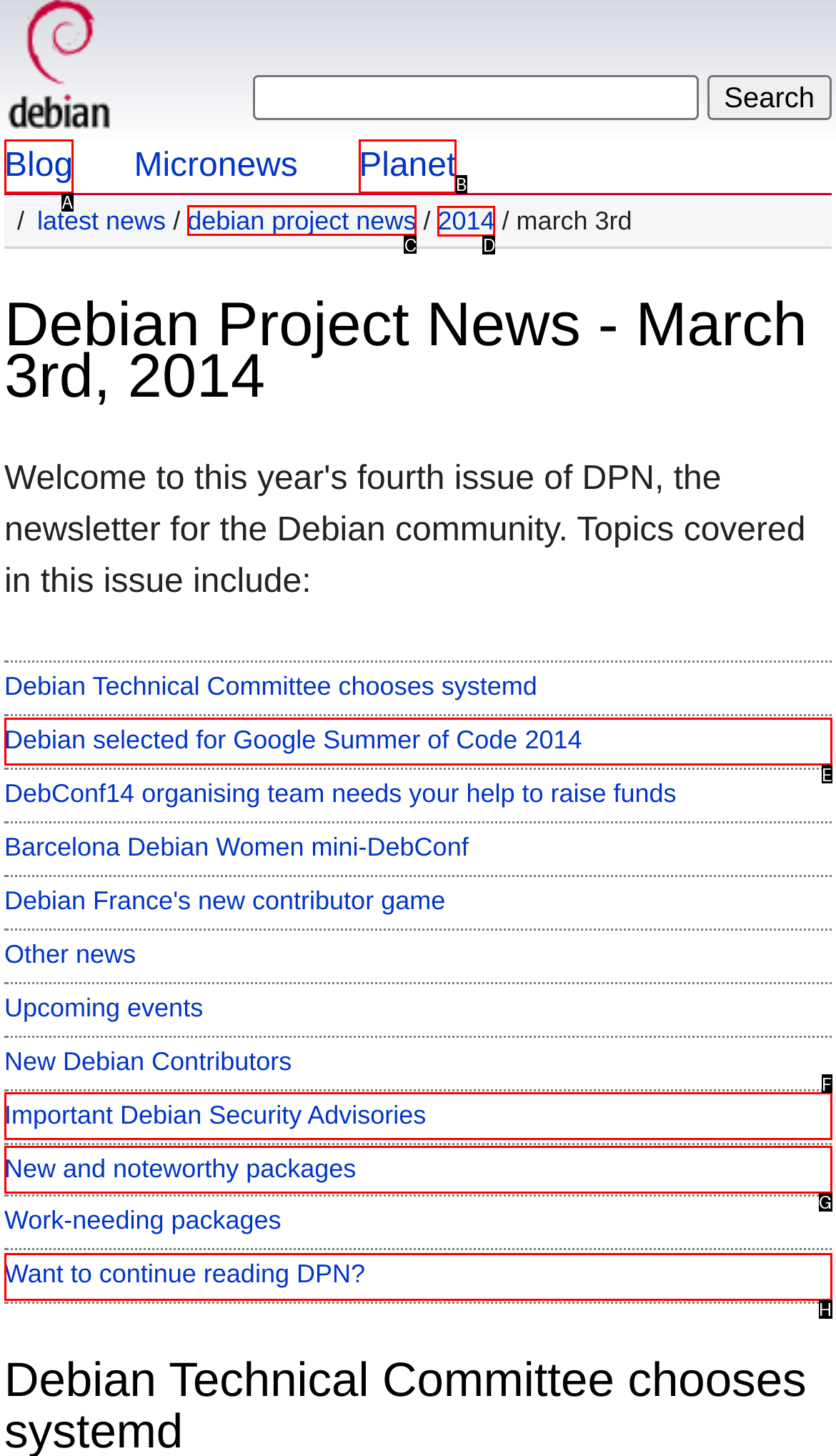Point out the HTML element I should click to achieve the following task: View Debian Project news Provide the letter of the selected option from the choices.

C